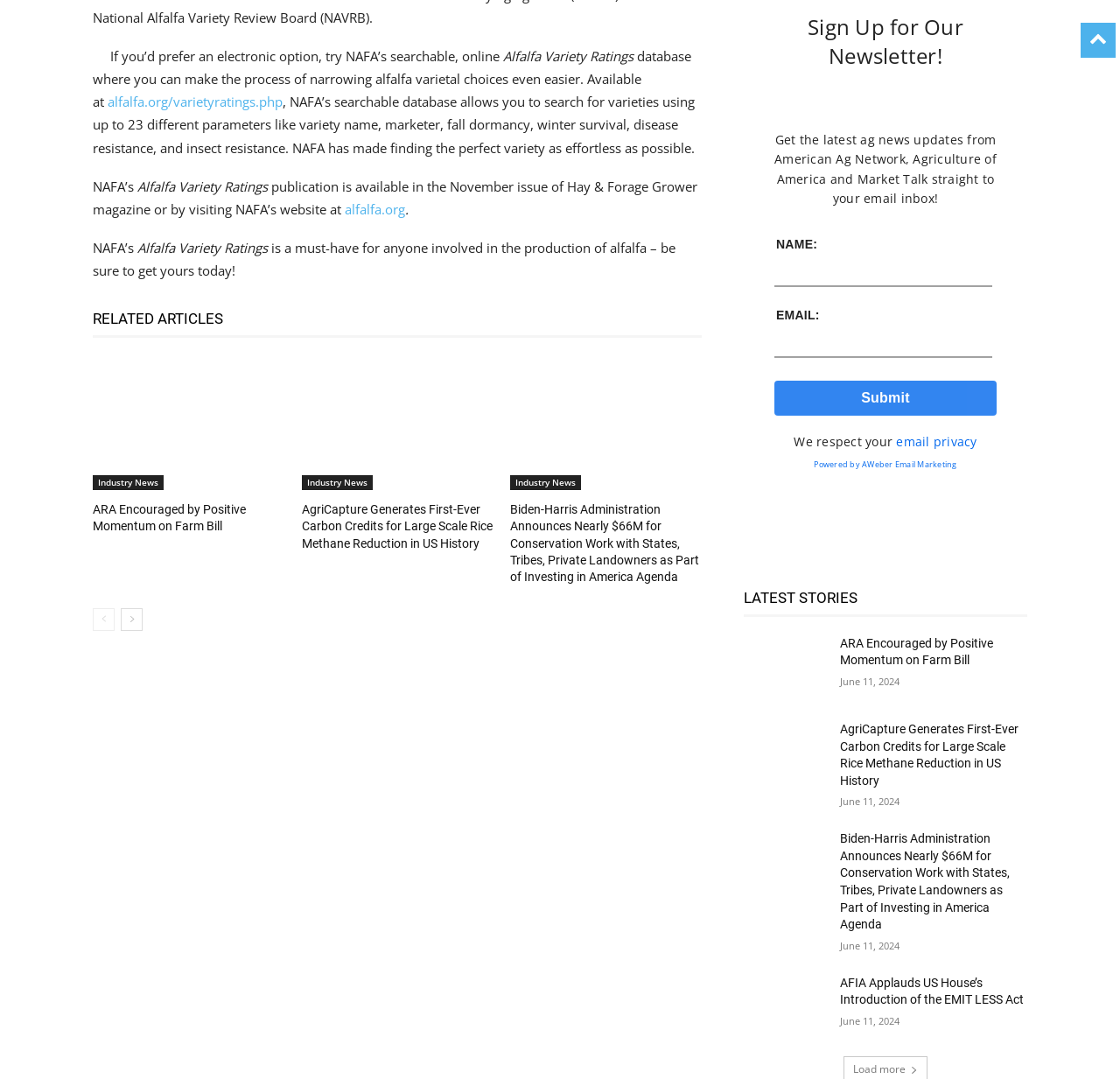Can you specify the bounding box coordinates of the area that needs to be clicked to fulfill the following instruction: "Sign up for the newsletter"?

[0.691, 0.239, 0.886, 0.266]